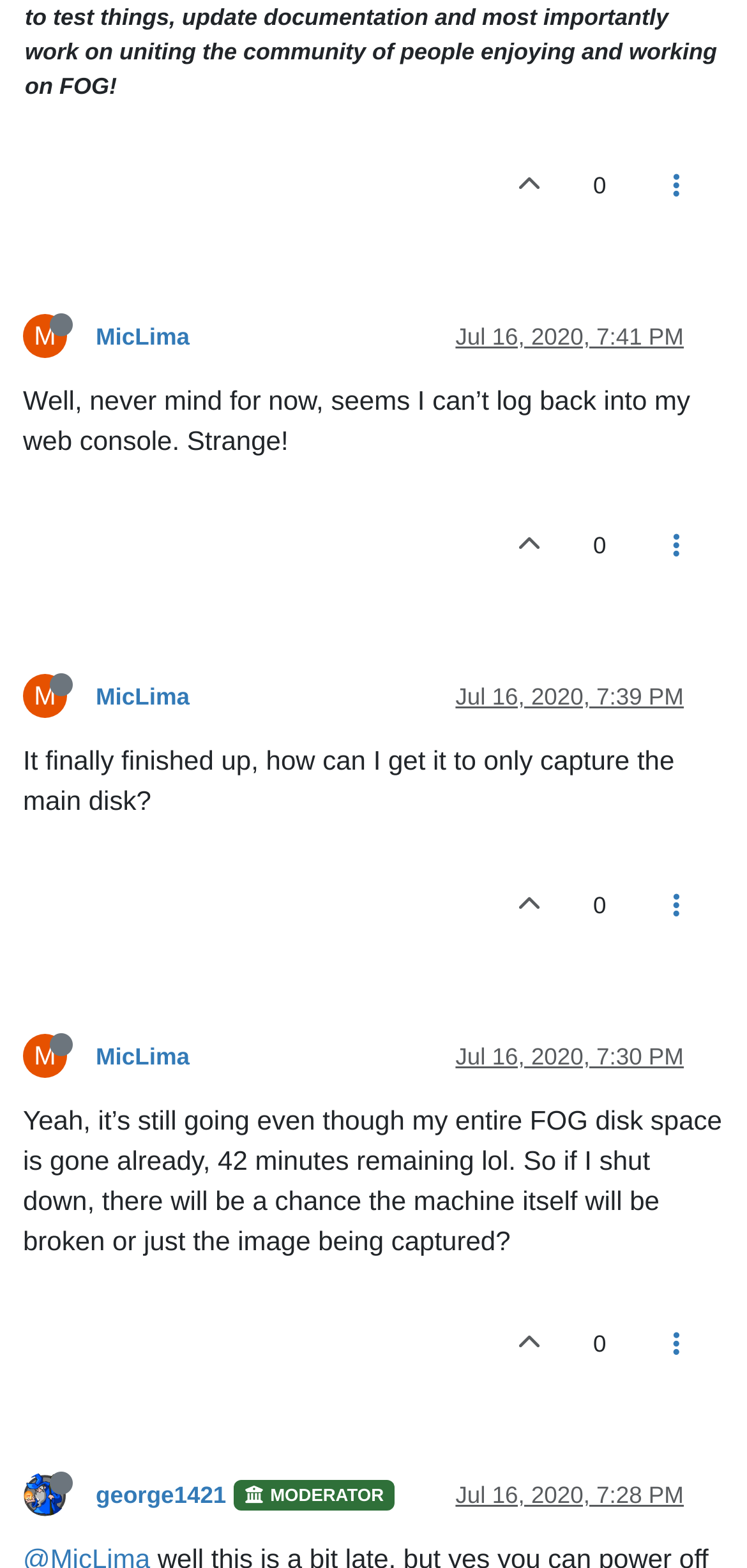Give a one-word or phrase response to the following question: What is the username of the user with avatar?

MicLima